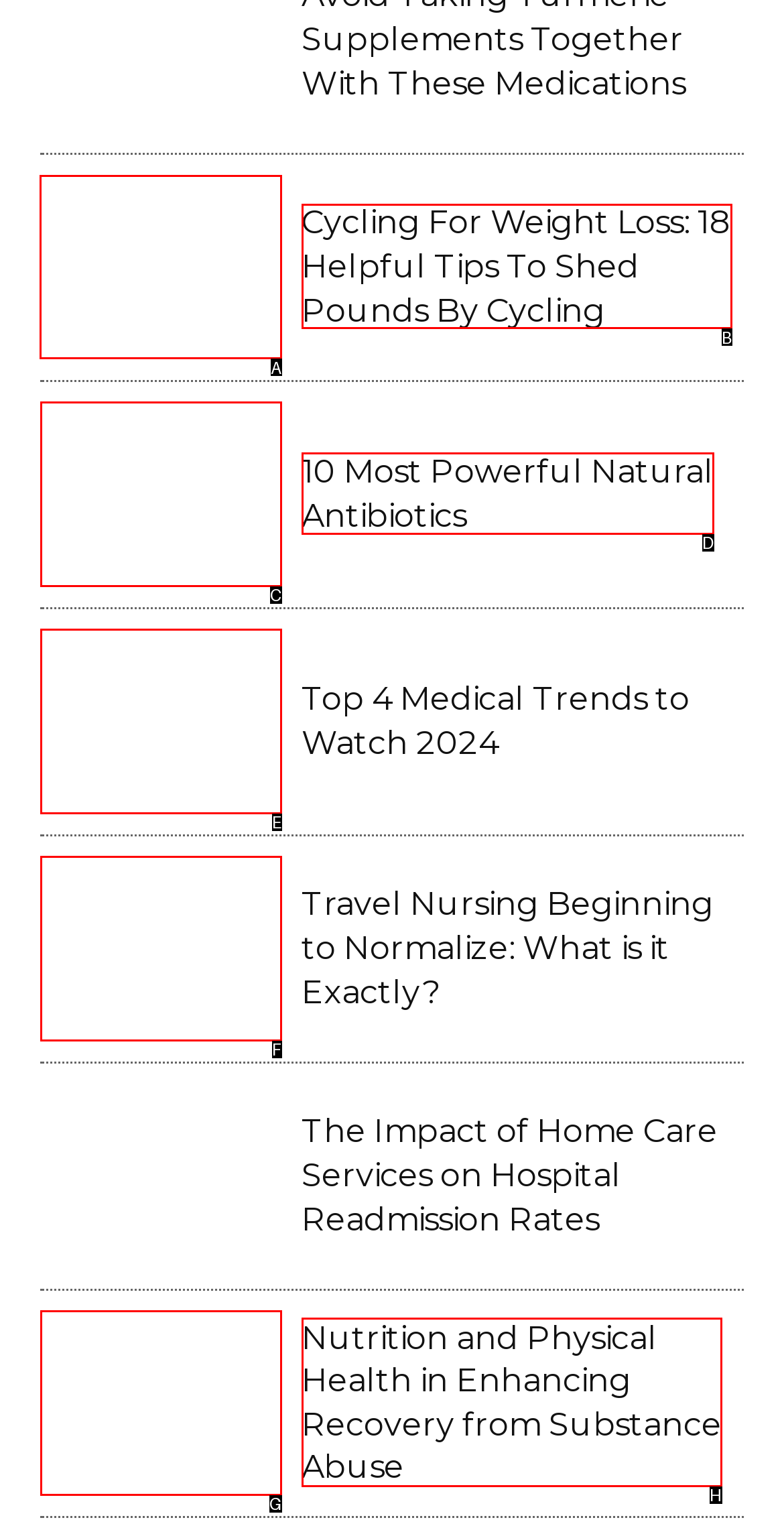Determine the correct UI element to click for this instruction: Click on the link about cycling for weight loss. Respond with the letter of the chosen element.

A